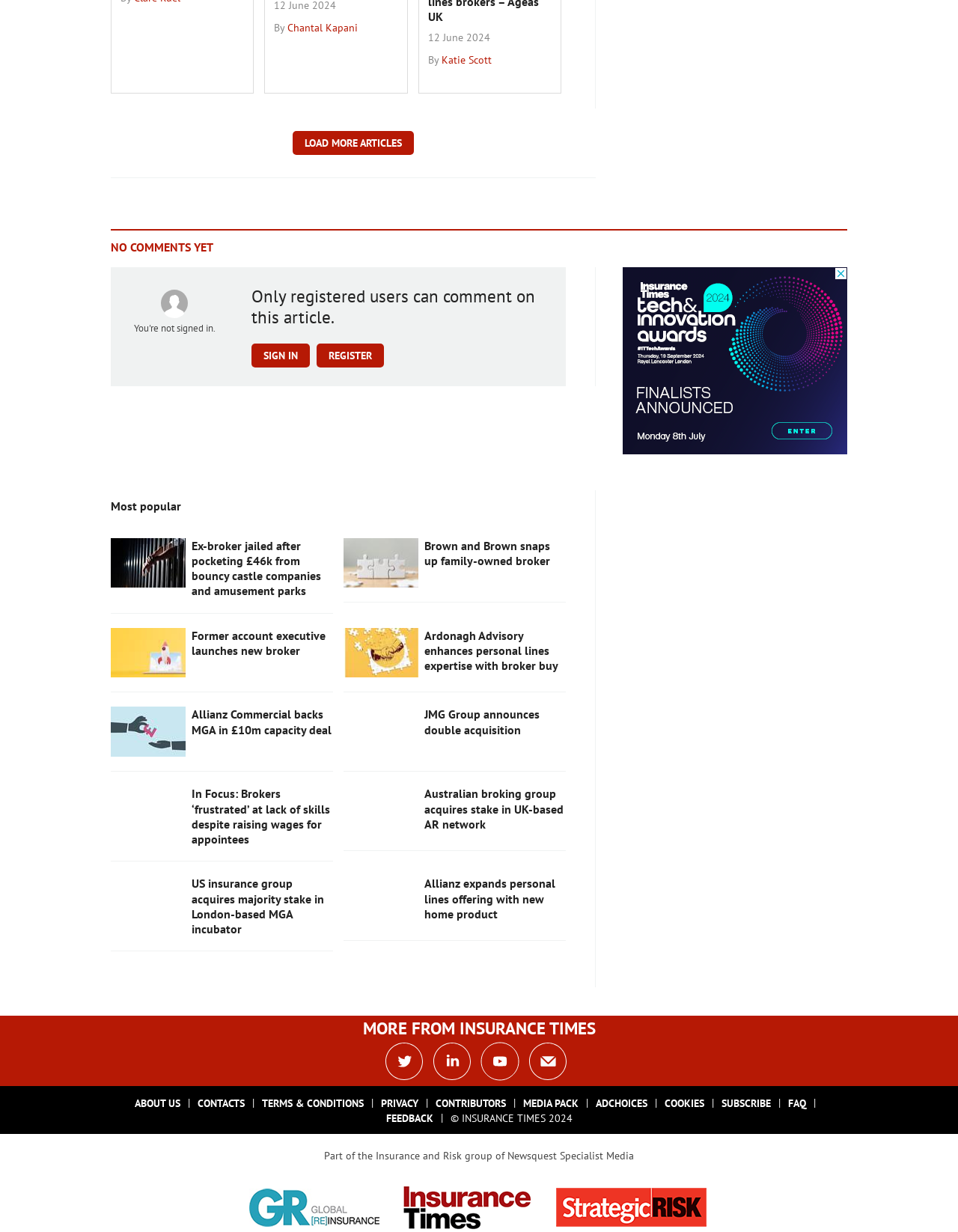Please find the bounding box coordinates of the clickable region needed to complete the following instruction: "Sign in to comment on the article". The bounding box coordinates must consist of four float numbers between 0 and 1, i.e., [left, top, right, bottom].

[0.262, 0.279, 0.323, 0.298]